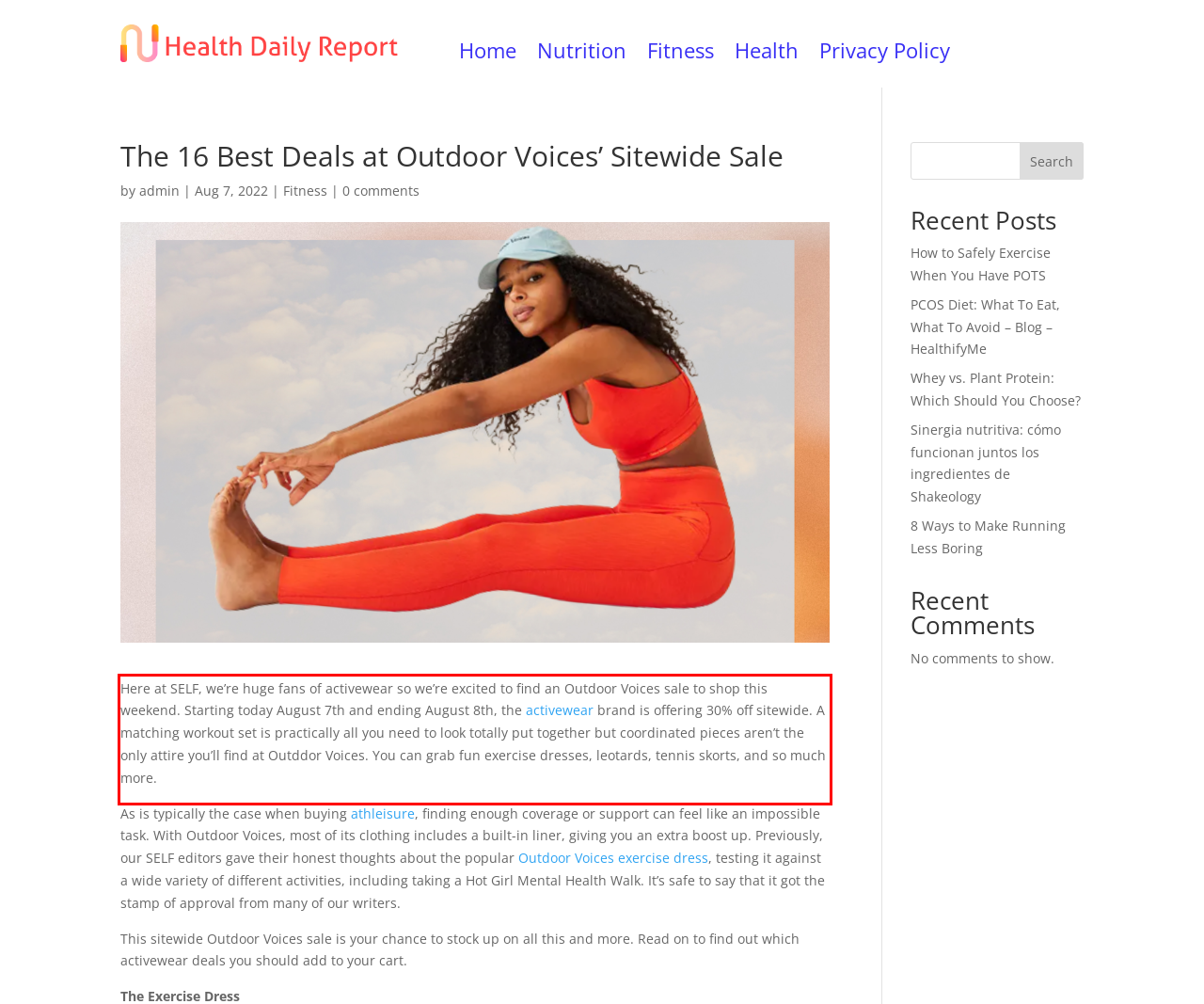You have a screenshot of a webpage where a UI element is enclosed in a red rectangle. Perform OCR to capture the text inside this red rectangle.

Here at SELF, we’re huge fans of activewear so we’re excited to find an Outdoor Voices sale to shop this weekend. Starting today August 7th and ending August 8th, the activewear brand is offering 30% off sitewide. A matching workout set is practically all you need to look totally put together but coordinated pieces aren’t the only attire you’ll find at Outddor Voices. You can grab fun exercise dresses, leotards, tennis skorts, and so much more.